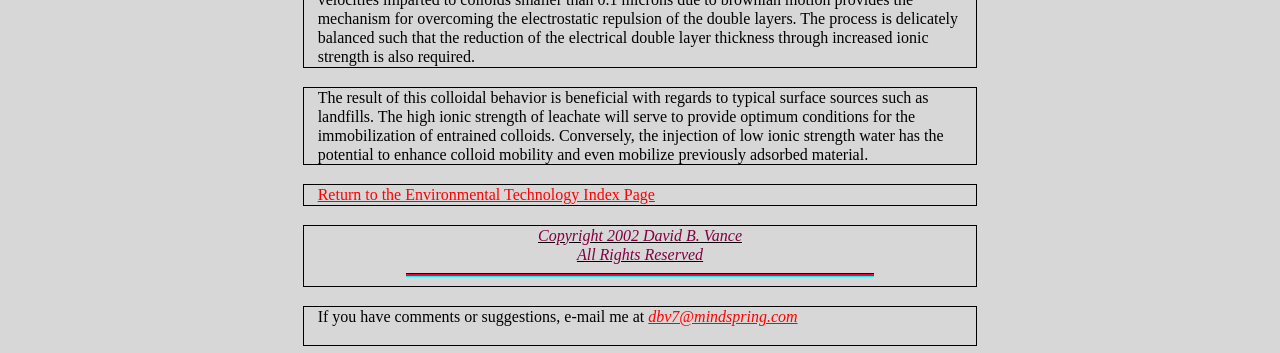What is the ionic strength of leachate?
Identify the answer in the screenshot and reply with a single word or phrase.

High